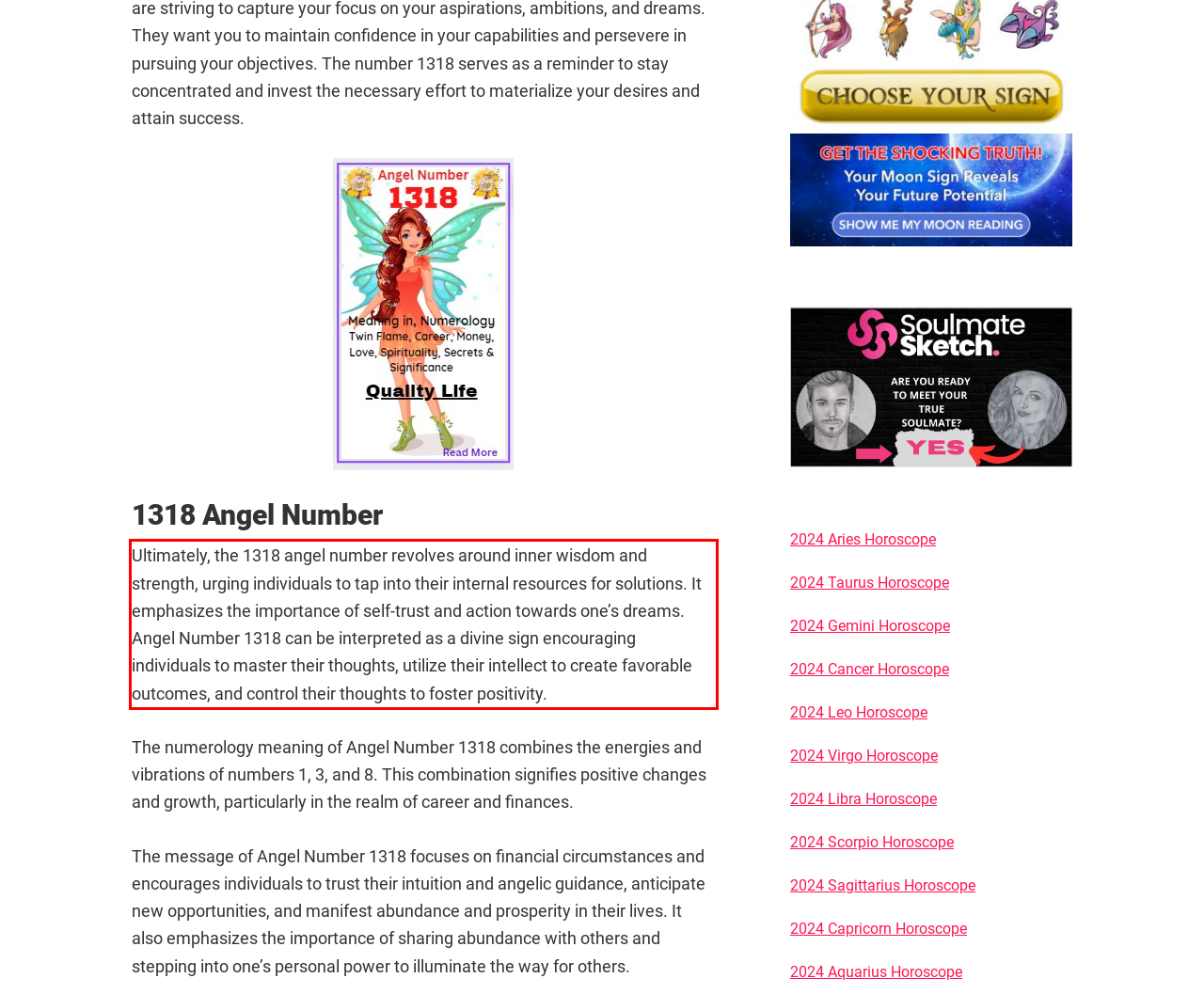Identify the red bounding box in the webpage screenshot and perform OCR to generate the text content enclosed.

Ultimately, the 1318 angel number revolves around inner wisdom and strength, urging individuals to tap into their internal resources for solutions. It emphasizes the importance of self-trust and action towards one’s dreams. Angel Number 1318 can be interpreted as a divine sign encouraging individuals to master their thoughts, utilize their intellect to create favorable outcomes, and control their thoughts to foster positivity.